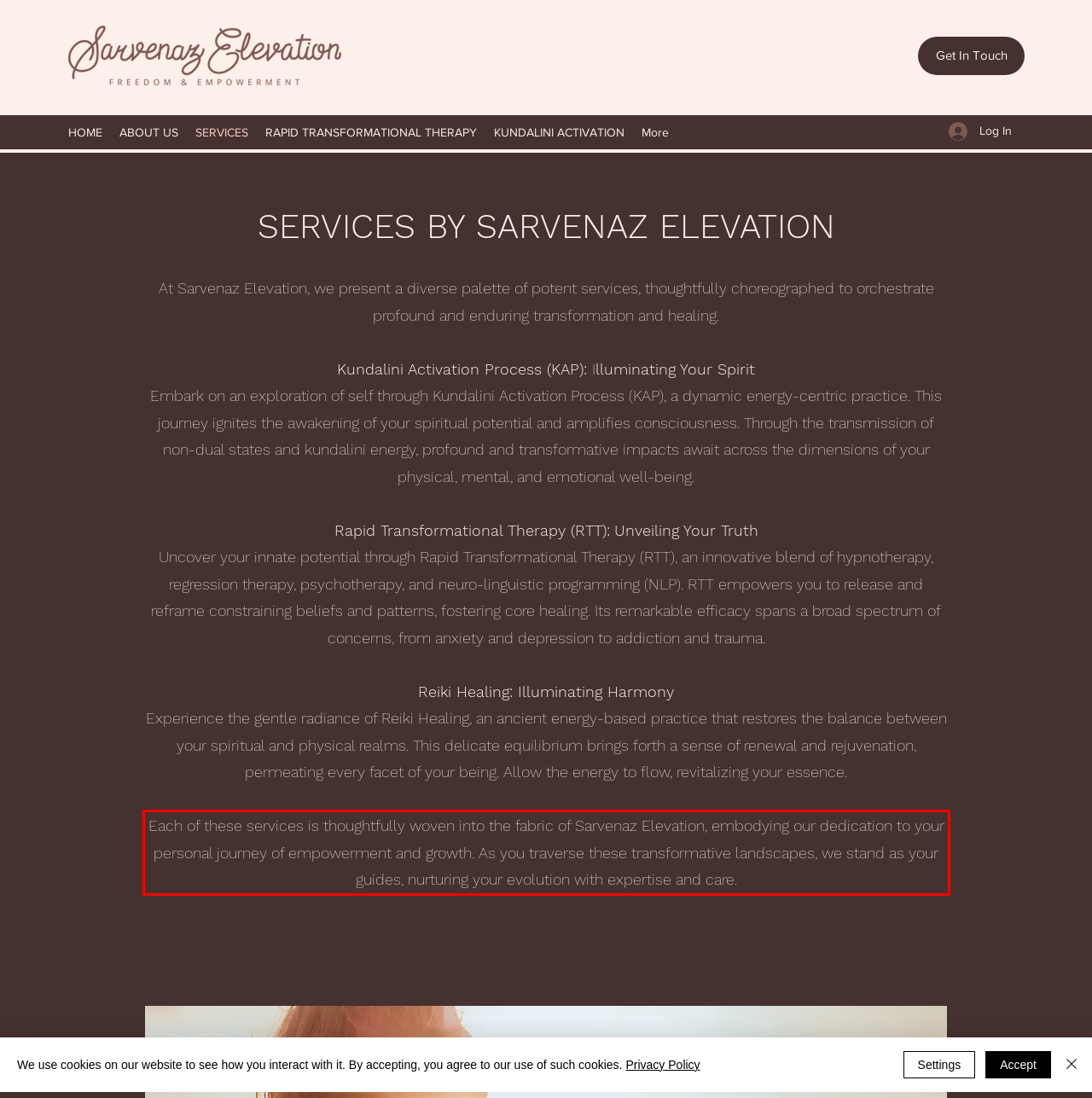Using OCR, extract the text content found within the red bounding box in the given webpage screenshot.

Each of these services is thoughtfully woven into the fabric of Sarvenaz Elevation, embodying our dedication to your personal journey of empowerment and growth. As you traverse these transformative landscapes, we stand as your guides, nurturing your evolution with expertise and care.